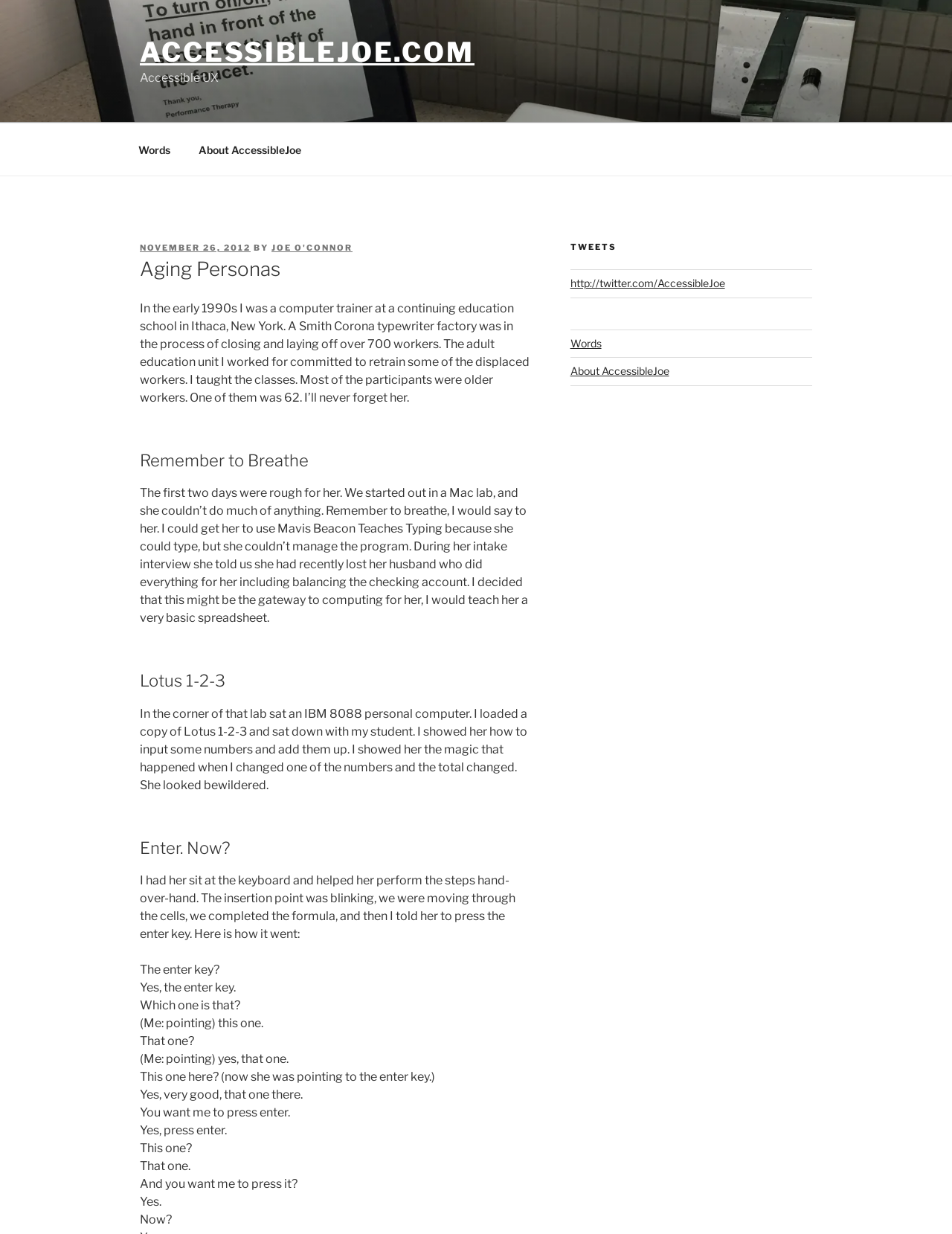Highlight the bounding box coordinates of the element that should be clicked to carry out the following instruction: "Click the 'JOE O'CONNOR' link". The coordinates must be given as four float numbers ranging from 0 to 1, i.e., [left, top, right, bottom].

[0.285, 0.197, 0.37, 0.205]